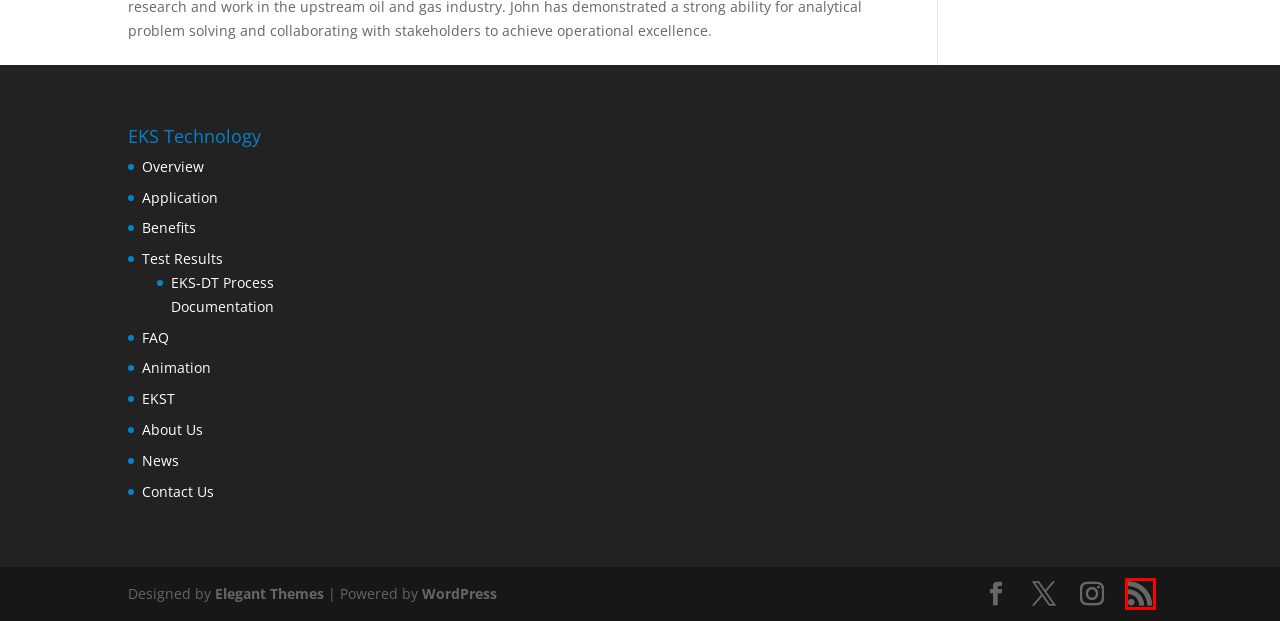You have a screenshot of a webpage with a red bounding box around an element. Select the webpage description that best matches the new webpage after clicking the element within the red bounding box. Here are the descriptions:
A. EKS-DT Process Overview - EKS
B. EKS
C. Benefits of the EKS-DT Process - EKS
D. Applications of the EKS-DT Process - EKS
E. Contact Us - EKS
F. Animation - EKS
G. News Archives - EKS
H. EKS-DT Process Documentation - EKS

B